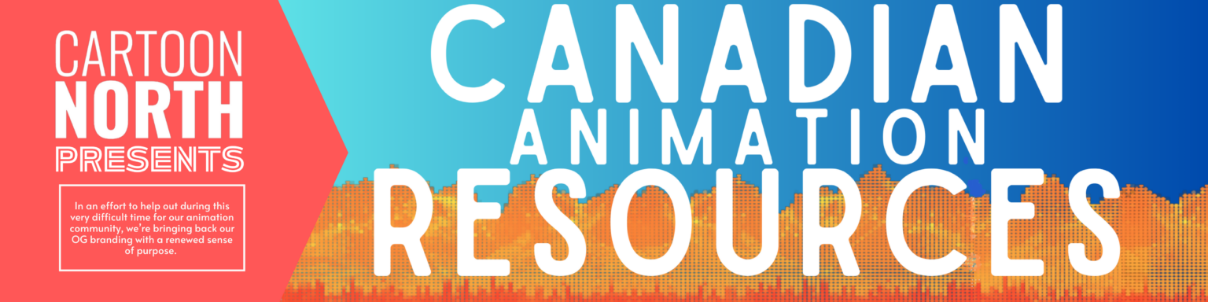What is the purpose of the design?
We need a detailed and exhaustive answer to the question. Please elaborate.

The design is promoting 'Canadian Animation Resources' presented by Cartoon North, which emphasizes the initiative to support the animation community during challenging times, and conveys a sense of community and revitalization within the animation sector.